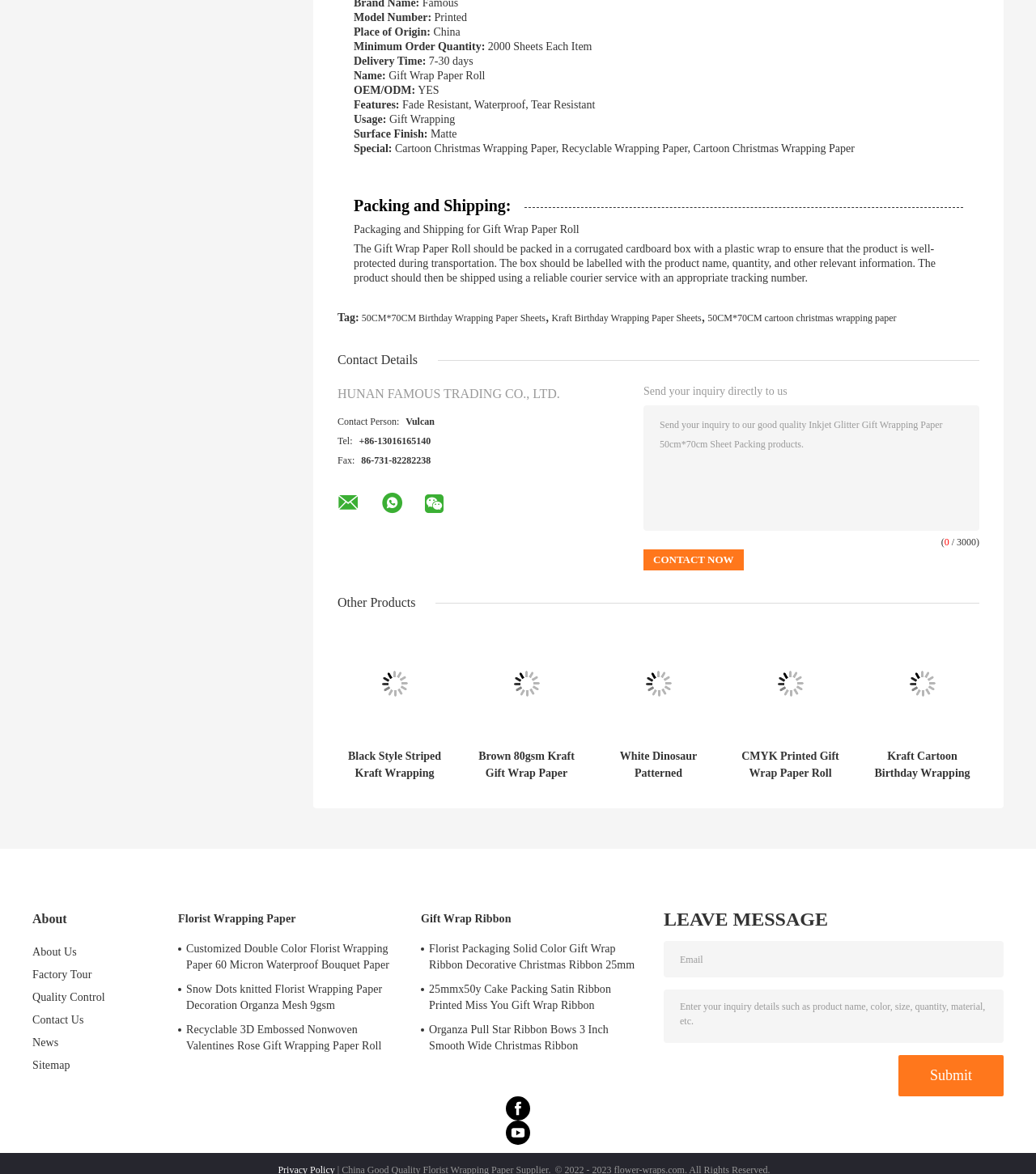Bounding box coordinates are specified in the format (top-left x, top-left y, bottom-right x, bottom-right y). All values are floating point numbers bounded between 0 and 1. Please provide the bounding box coordinate of the region this sentence describes: Sitemap

[0.031, 0.902, 0.068, 0.912]